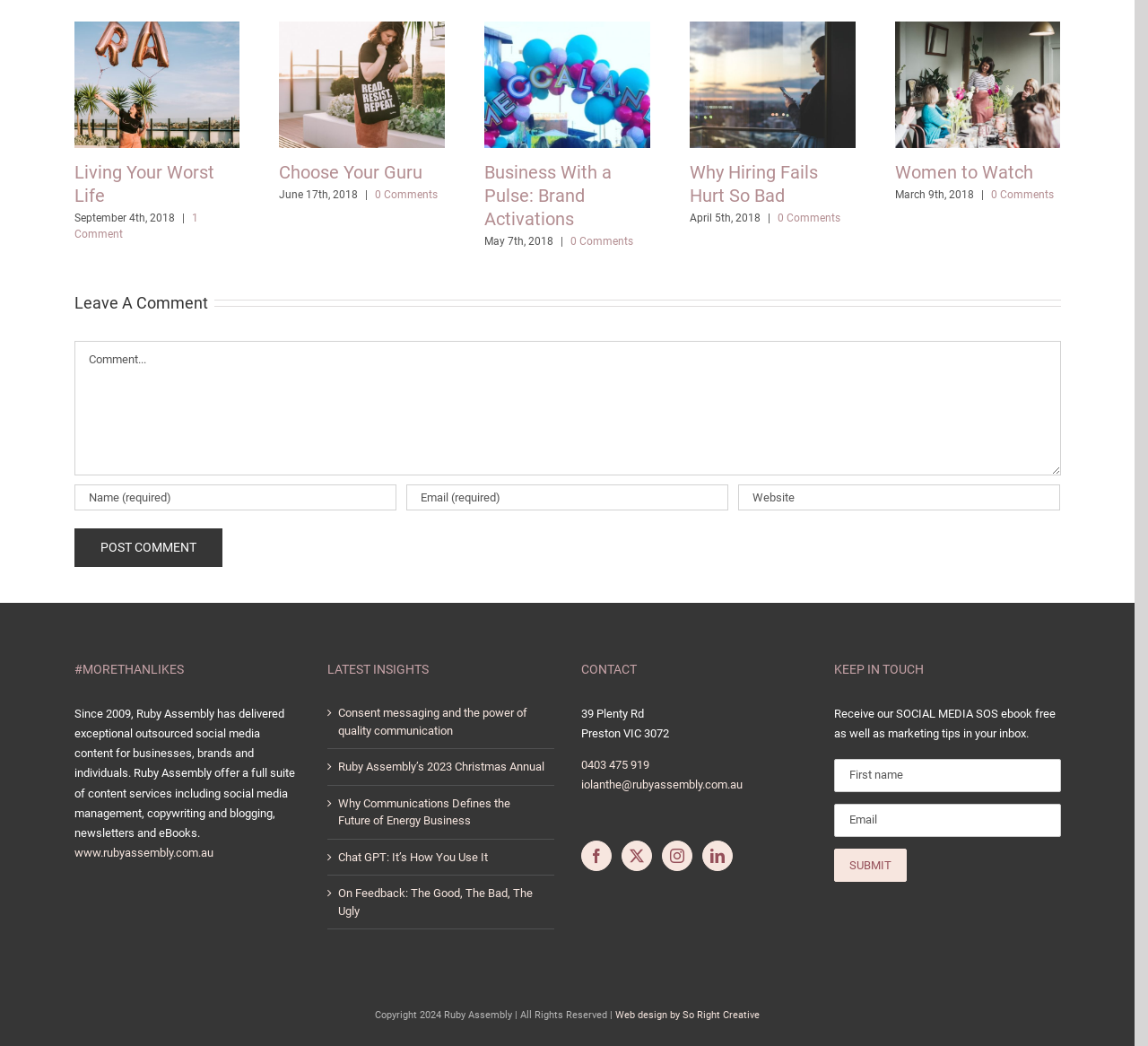Determine the bounding box coordinates for the area you should click to complete the following instruction: "Read the latest insights".

[0.295, 0.673, 0.475, 0.707]